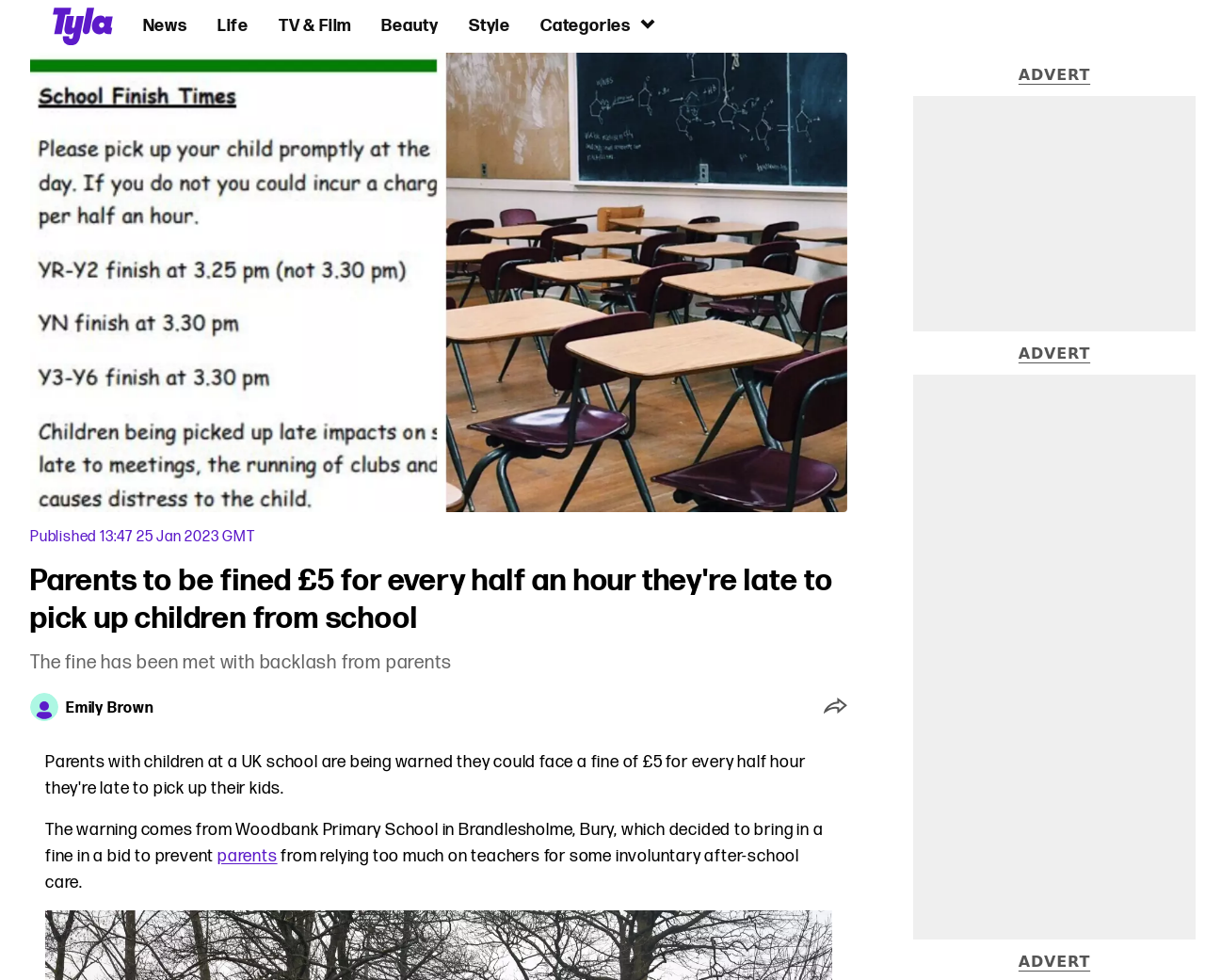Please answer the following query using a single word or phrase: 
Where is Woodbank Primary School located?

Bury